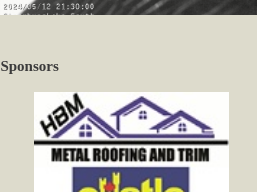What is the background of the logo?
Please give a detailed answer to the question using the information shown in the image.

The background of the logo is neutral, which enhances the visibility of the logo and makes it a key highlight of the sponsorship acknowledgment in the community context.